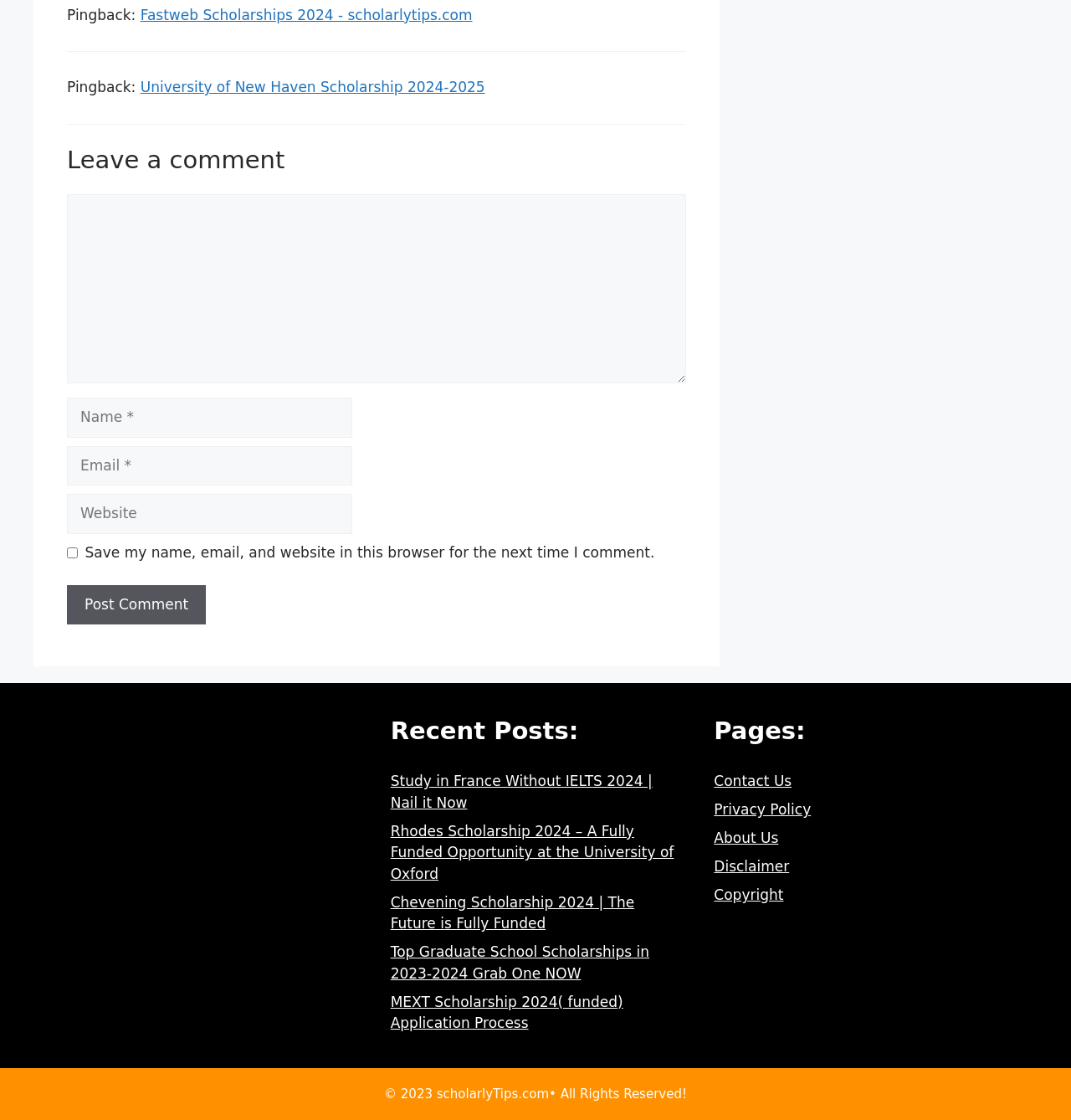Show me the bounding box coordinates of the clickable region to achieve the task as per the instruction: "Post a comment".

[0.062, 0.522, 0.192, 0.558]